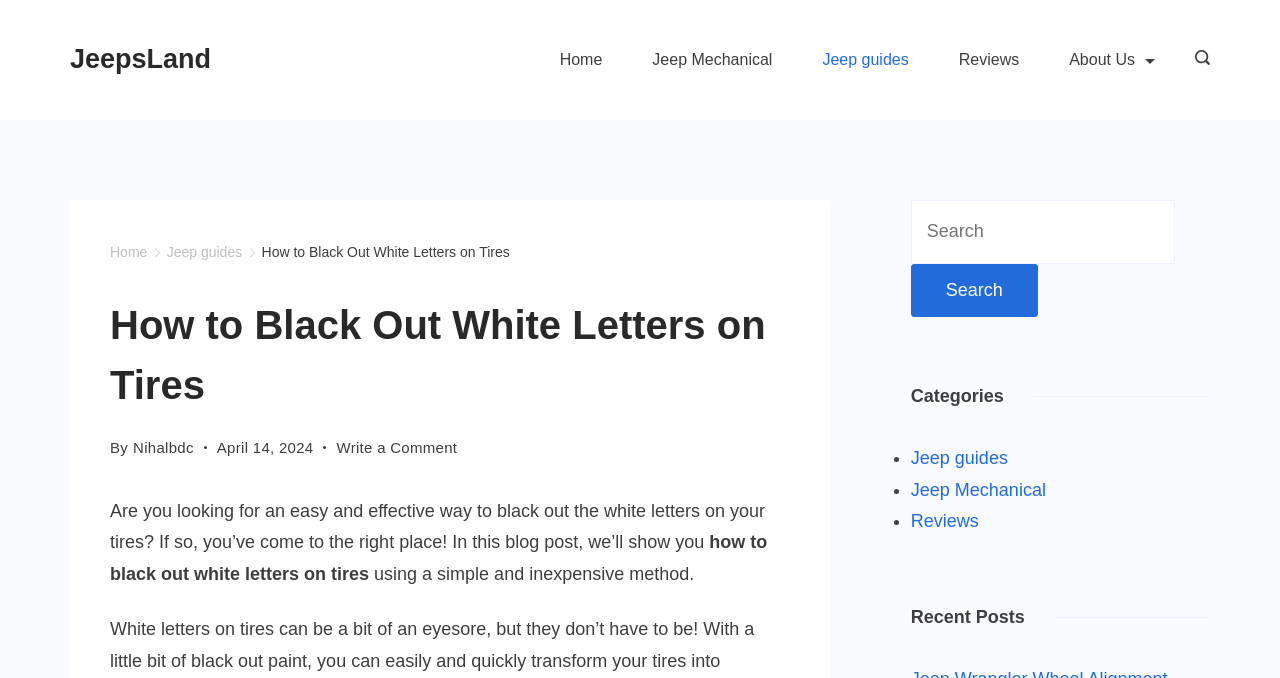Please find the bounding box coordinates of the element that needs to be clicked to perform the following instruction: "Click on the 'Write a Comment' link". The bounding box coordinates should be four float numbers between 0 and 1, represented as [left, top, right, bottom].

[0.263, 0.641, 0.357, 0.68]